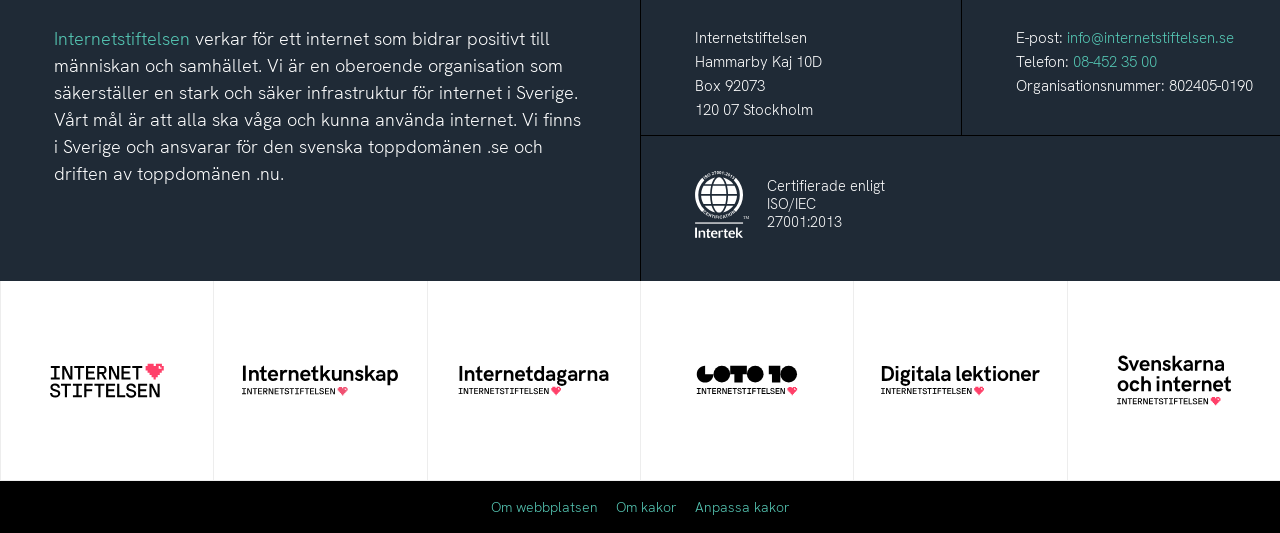Can you specify the bounding box coordinates of the area that needs to be clicked to fulfill the following instruction: "Contact via email"?

[0.833, 0.053, 0.964, 0.091]